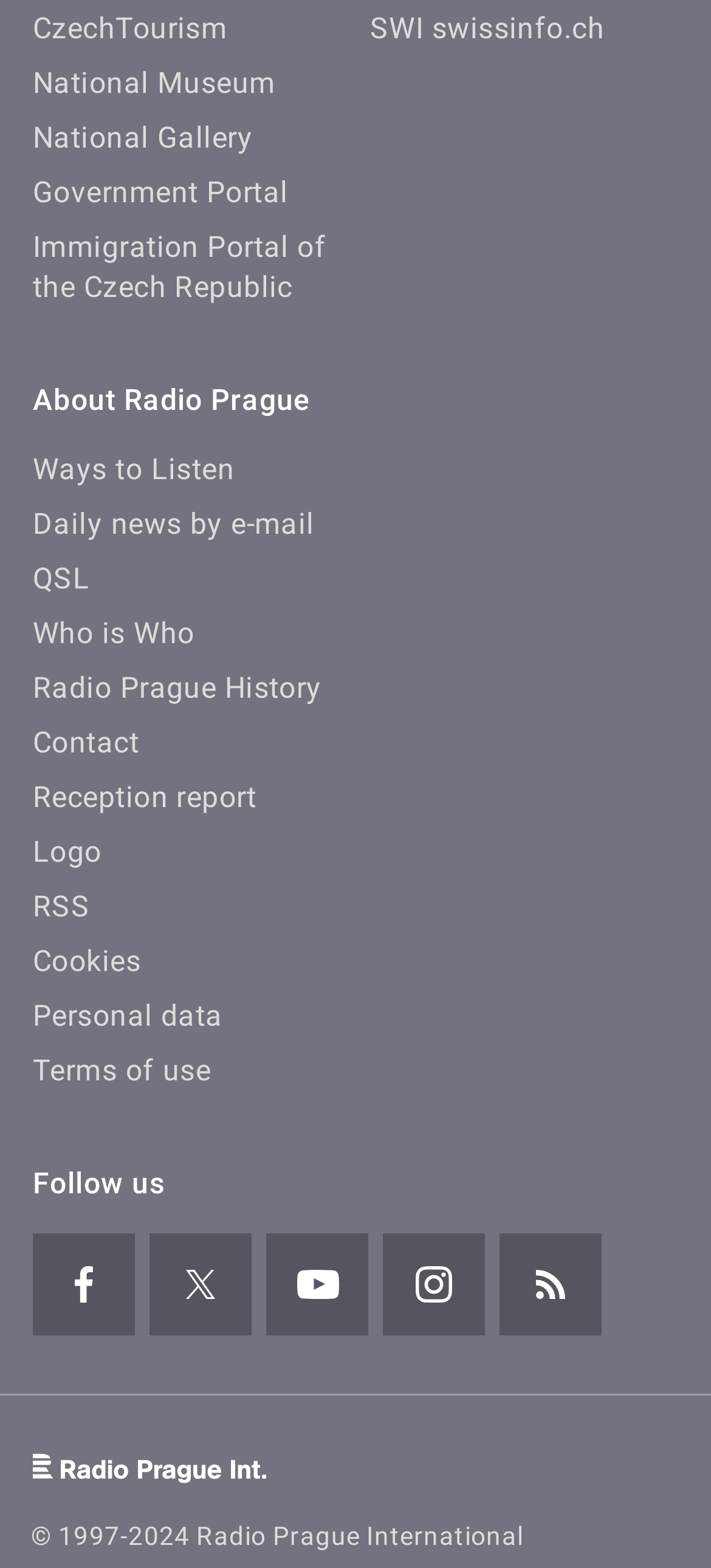Pinpoint the bounding box coordinates of the area that must be clicked to complete this instruction: "Listen to Radio Prague".

[0.046, 0.288, 0.33, 0.311]